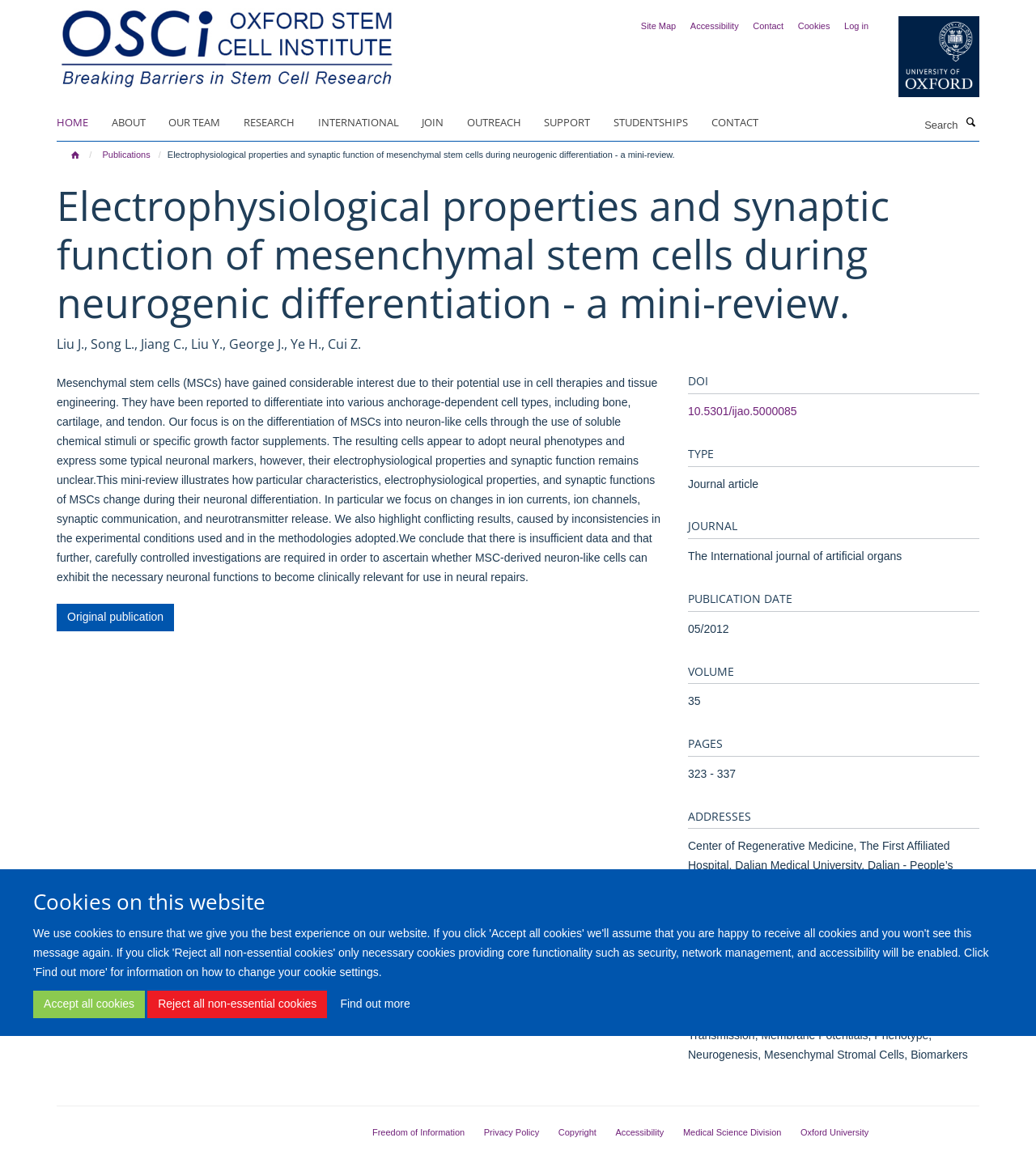Please identify the primary heading of the webpage and give its text content.

Electrophysiological properties and synaptic function of mesenchymal stem cells during neurogenic differentiation - a mini-review.